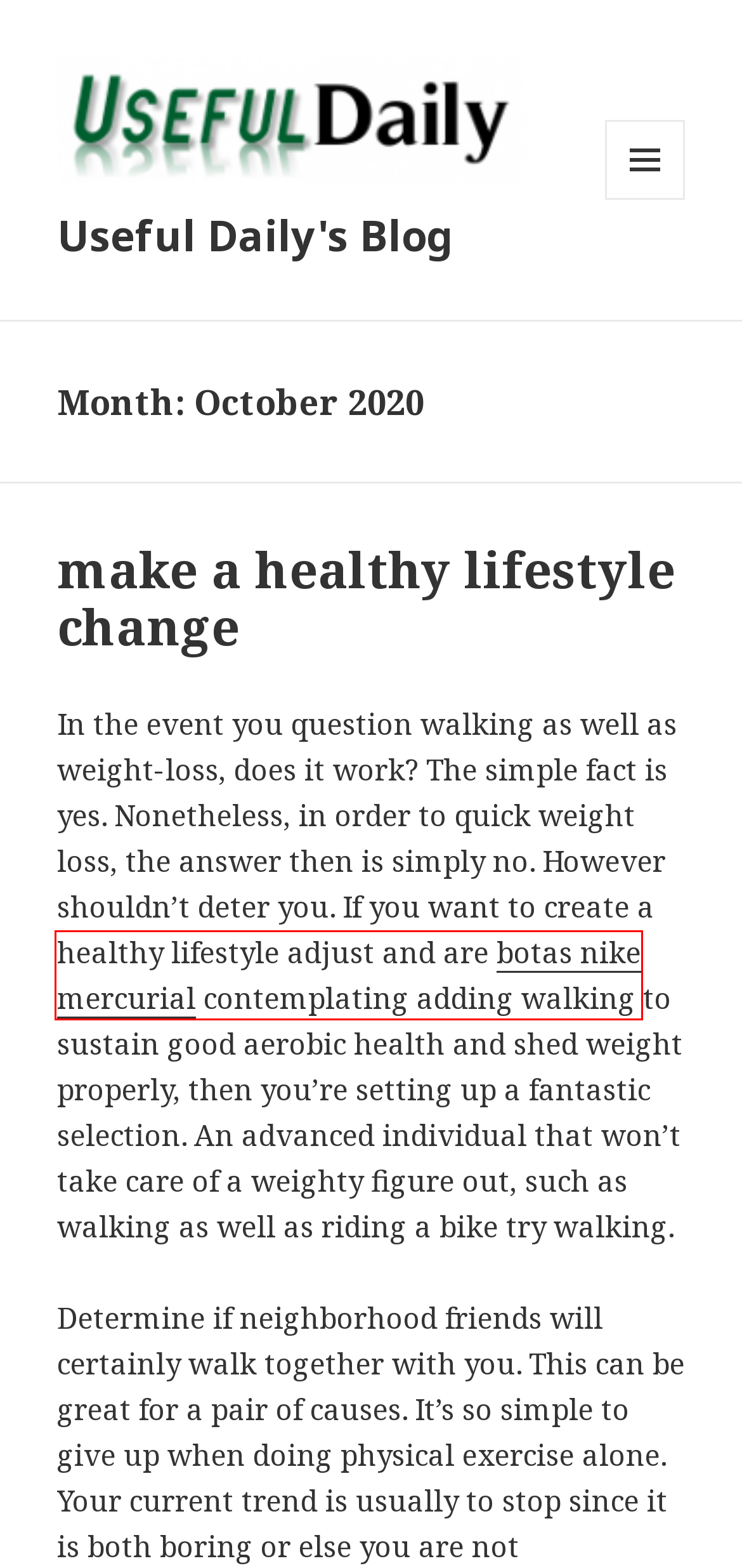Review the webpage screenshot provided, noting the red bounding box around a UI element. Choose the description that best matches the new webpage after clicking the element within the bounding box. The following are the options:
A. Useful Daily's Blog – Offer useful info about soccer and shoes everyday!
B. make a healthy lifestyle change – Useful Daily's Blog
C. the cushioning effect of energy resuscitating experience – Useful Daily's Blog
D. Chaussure de foot nike magista | crampon de foot pas cher - Chaussures de Foot
E. Köpa nike fotbollsskor | Ronaldo fotbollsskor online - Billigaste Fotbollsskor
F. Botas de futbol baratas,botas nike magista - Tacos de Futbol
G. Scarpe da calcio magista,scarpa da calcio nike - Magista Calcio
H. Cheap soccer cleats | Nike mercurial superfly on sale - Soccer Cleats ACC

F